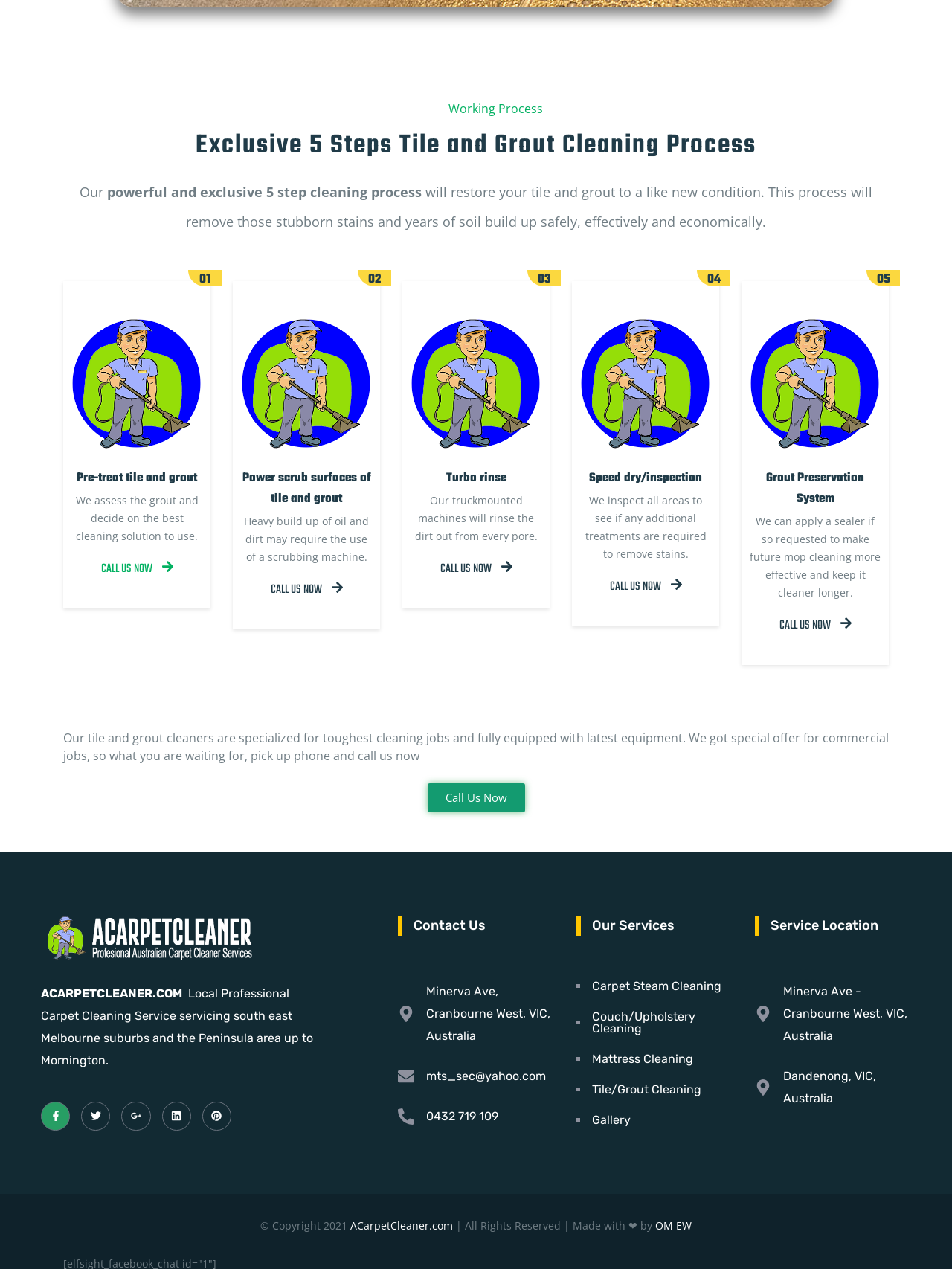Indicate the bounding box coordinates of the element that needs to be clicked to satisfy the following instruction: "Click on the link to view archives for February 2023". The coordinates should be four float numbers between 0 and 1, i.e., [left, top, right, bottom].

None